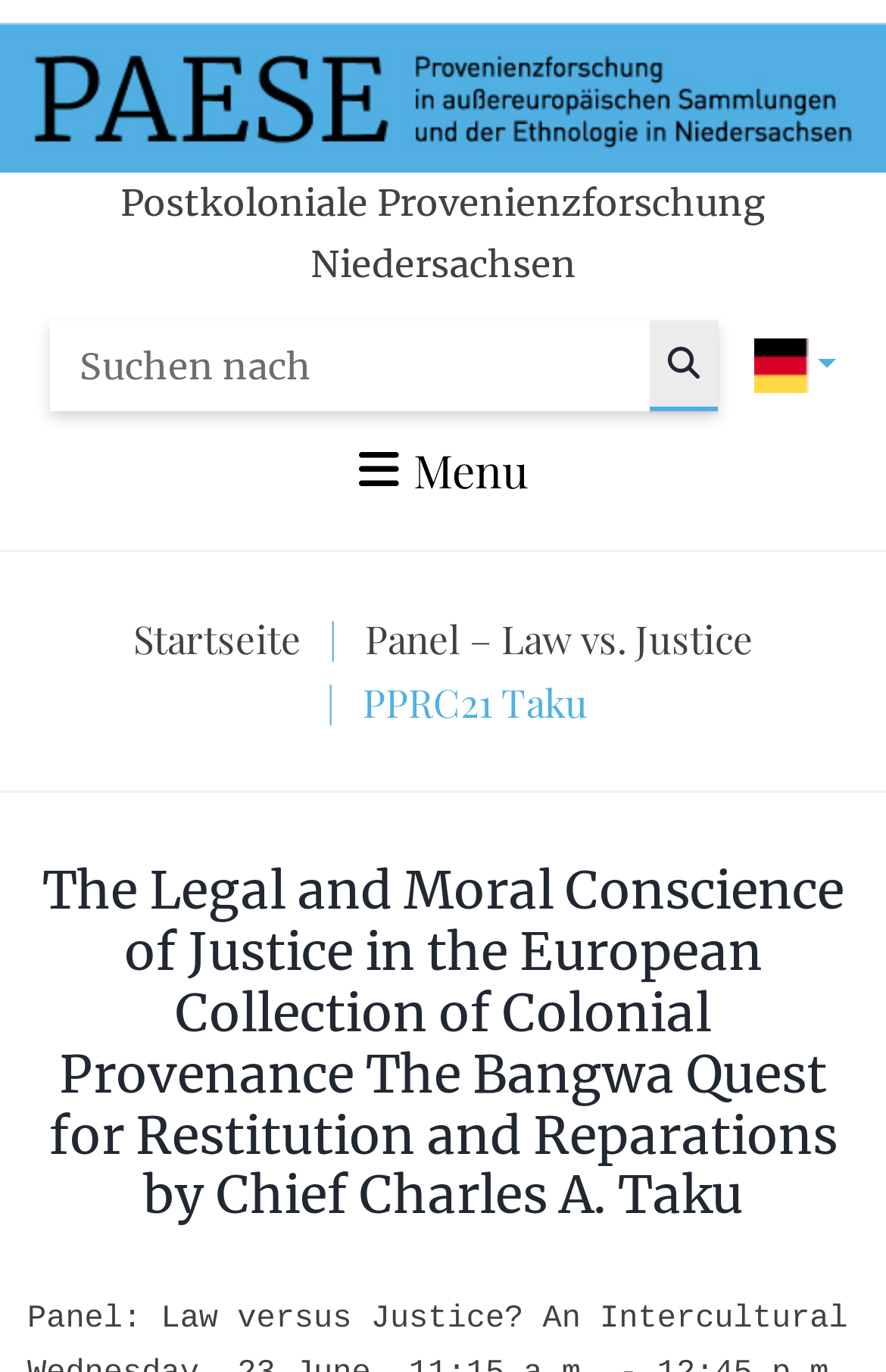What is the title of the panel?
Respond with a short answer, either a single word or a phrase, based on the image.

Law vs. Justice